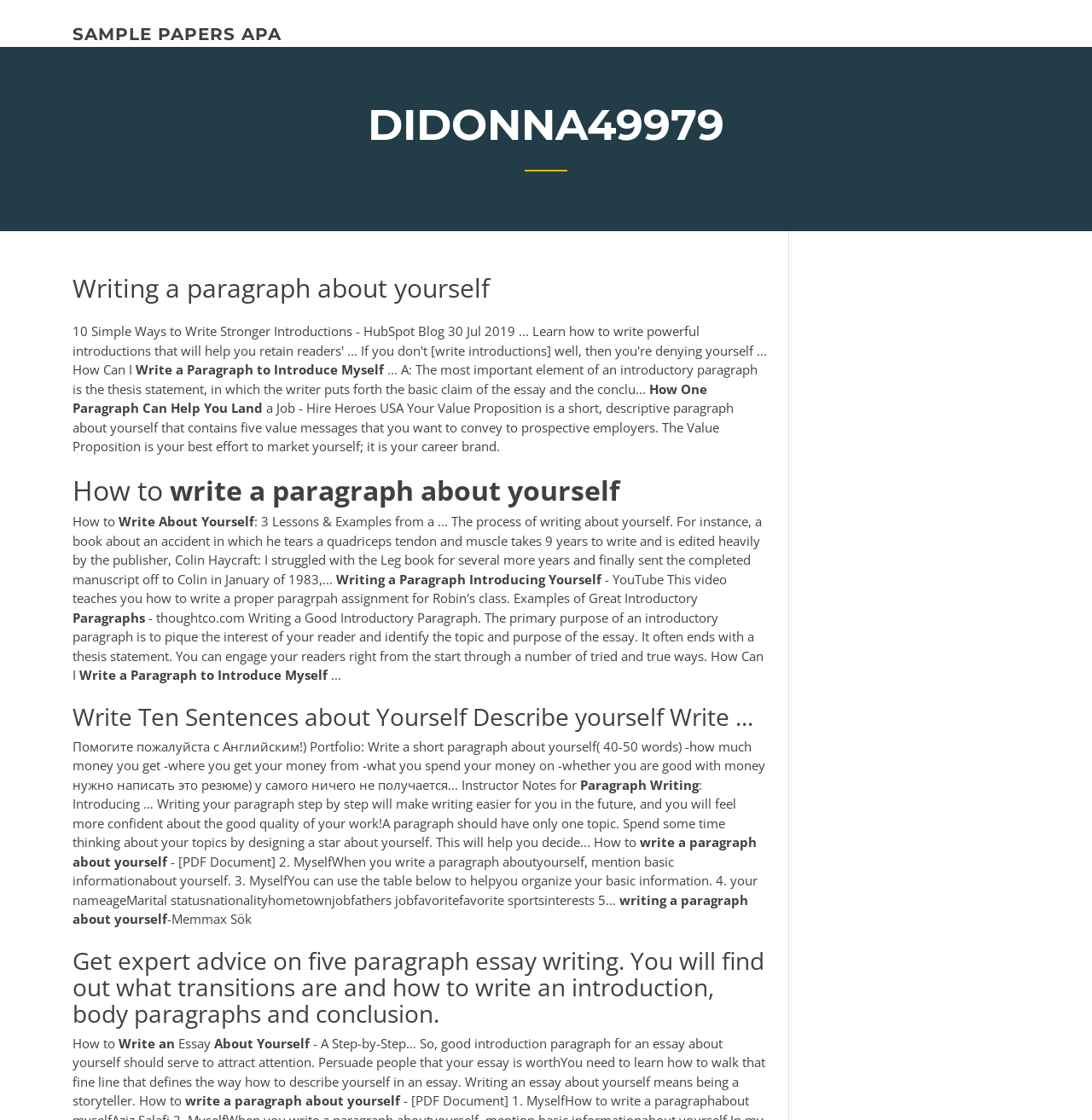What should a paragraph about yourself contain? Based on the screenshot, please respond with a single word or phrase.

Basic information